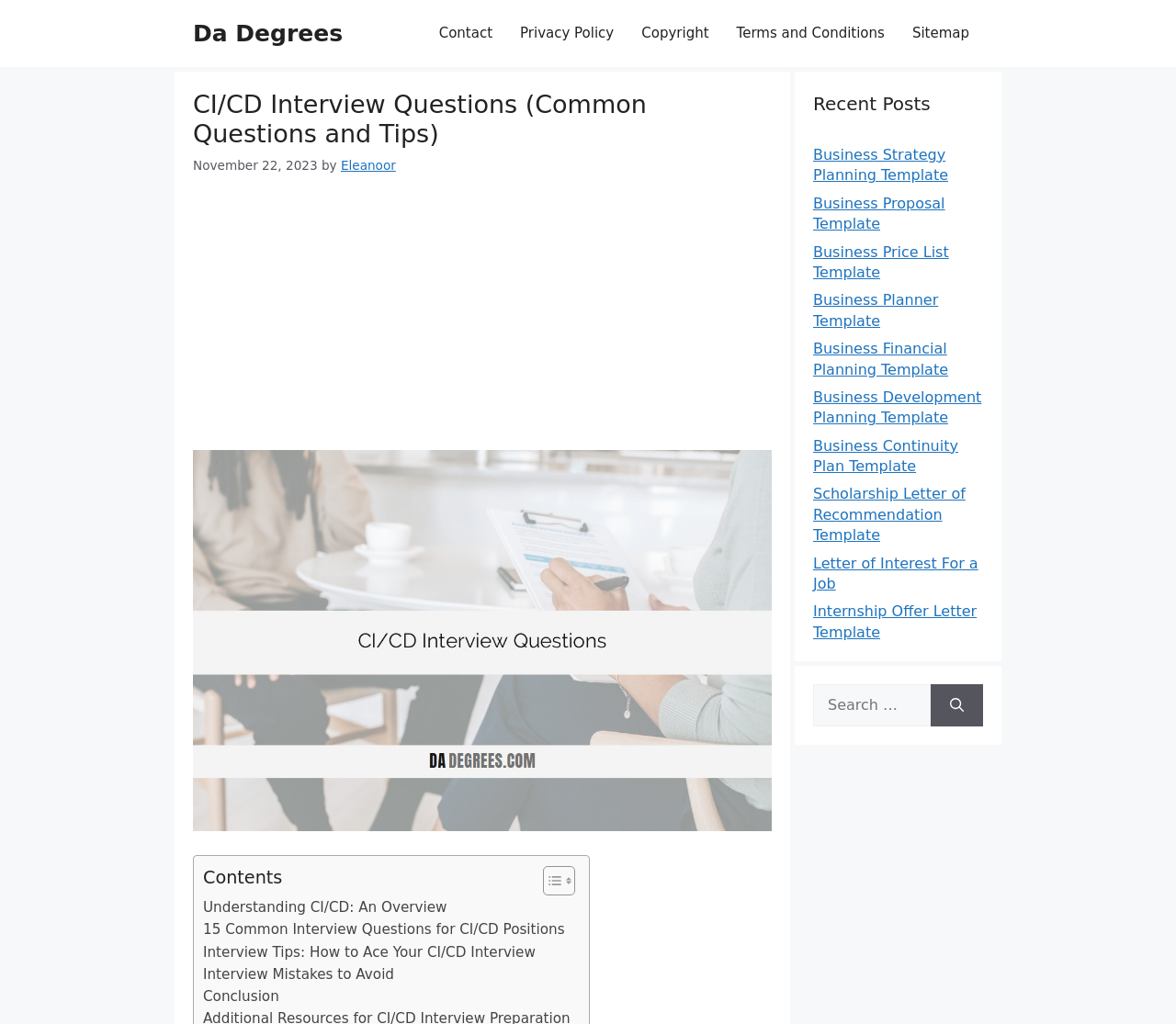Determine the bounding box coordinates for the area you should click to complete the following instruction: "Click the 'Terms and Conditions' link".

[0.614, 0.018, 0.764, 0.048]